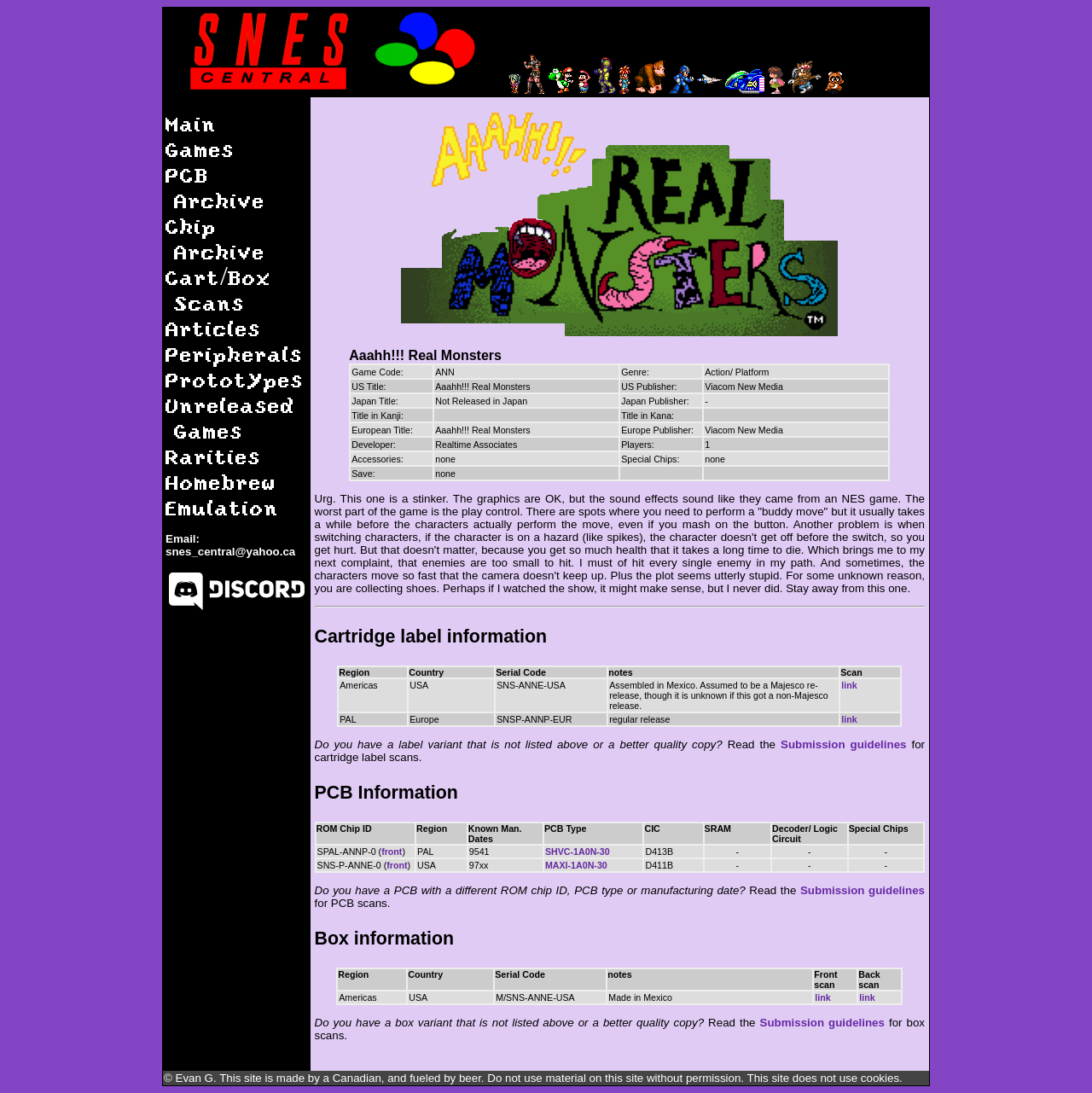What is the publisher of this game in the US?
Based on the image, answer the question with as much detail as possible.

The publisher of the game in the US can be found in the gridcell element with the text 'Viacom New Media' which is located in the row with the header 'US Publisher:' in the table element.